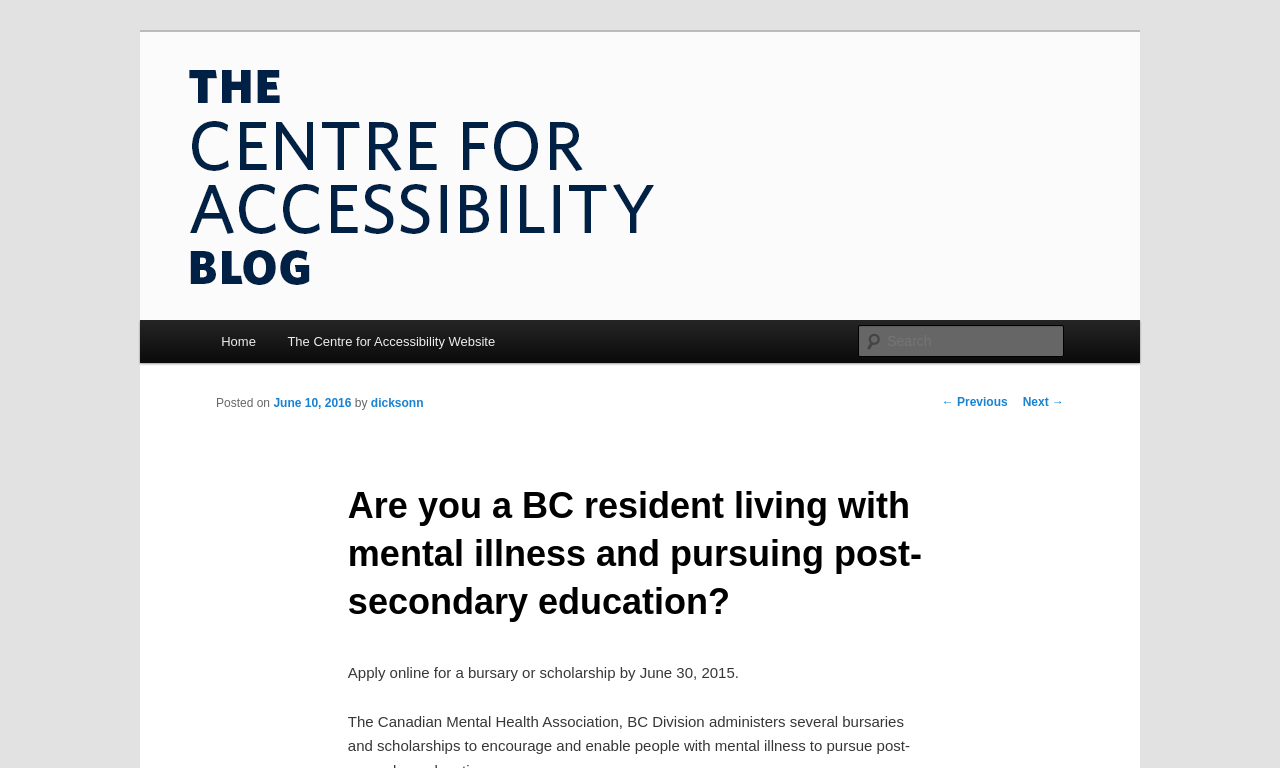Give a short answer to this question using one word or a phrase:
What is the deadline mentioned on the webpage?

June 30, 2015